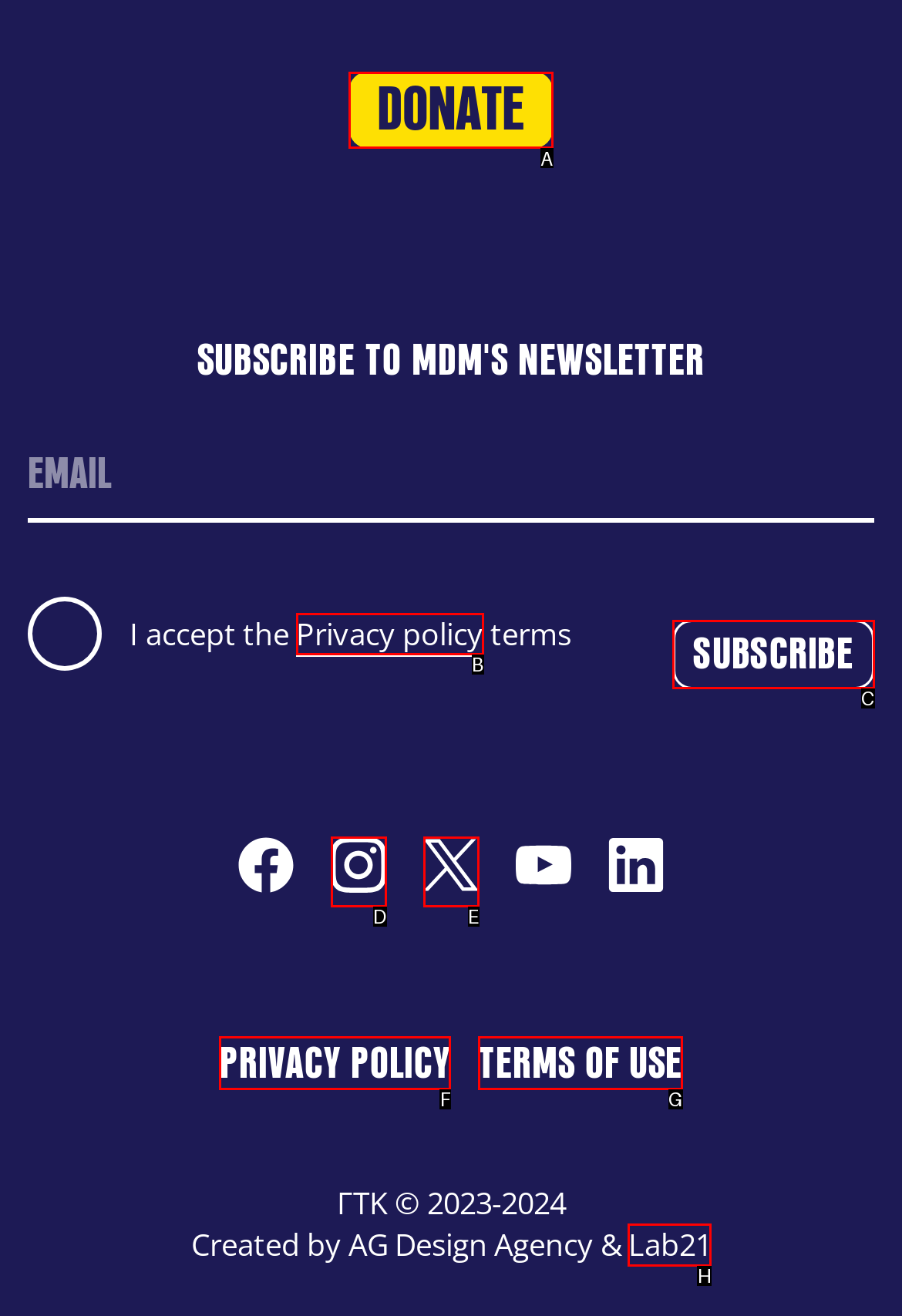Tell me which option I should click to complete the following task: Donate Answer with the option's letter from the given choices directly.

A